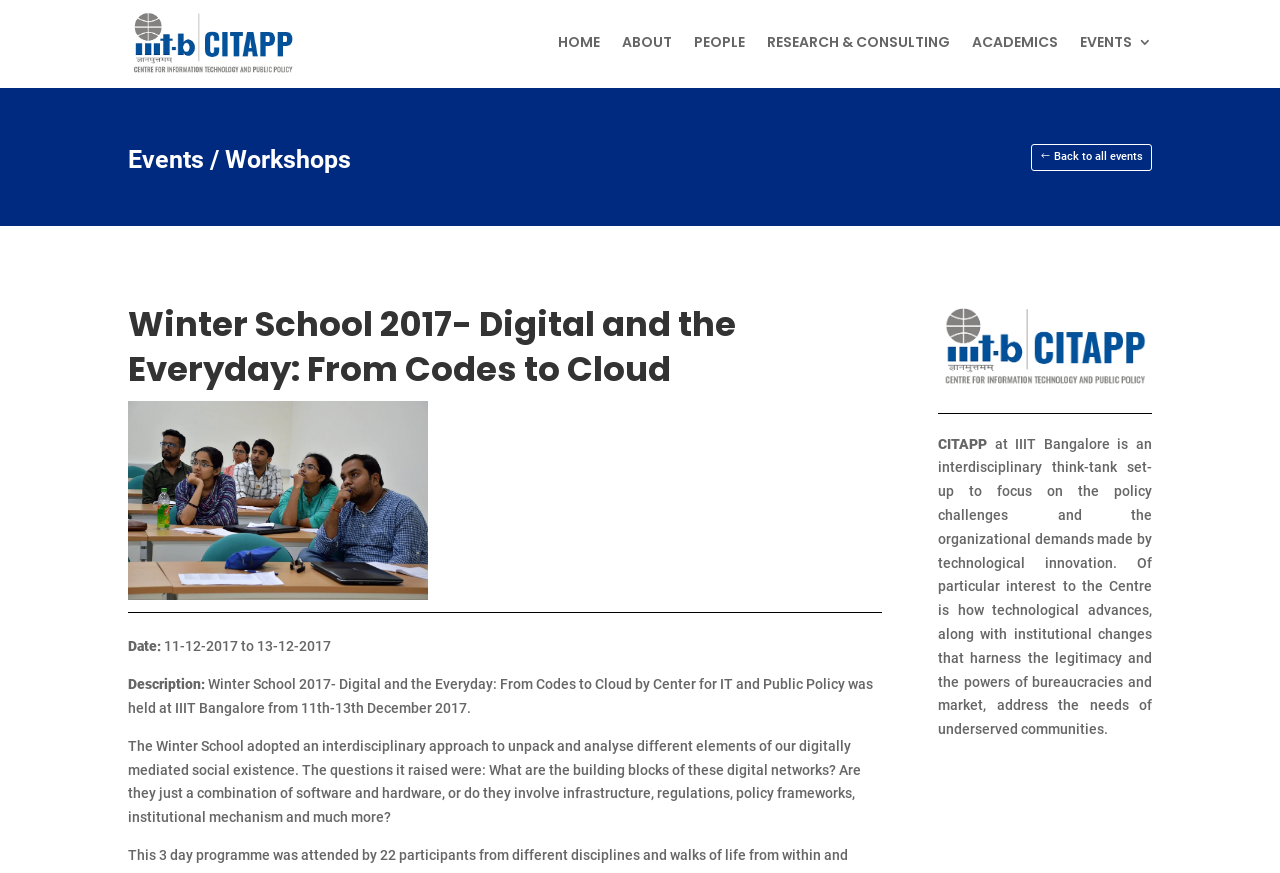Please examine the image and answer the question with a detailed explanation:
What is the date of the Winter School 2017 event?

I found the date of the Winter School 2017 event by looking at the 'Date:' label and its corresponding text, which is '11-12-2017 to 13-12-2017'.